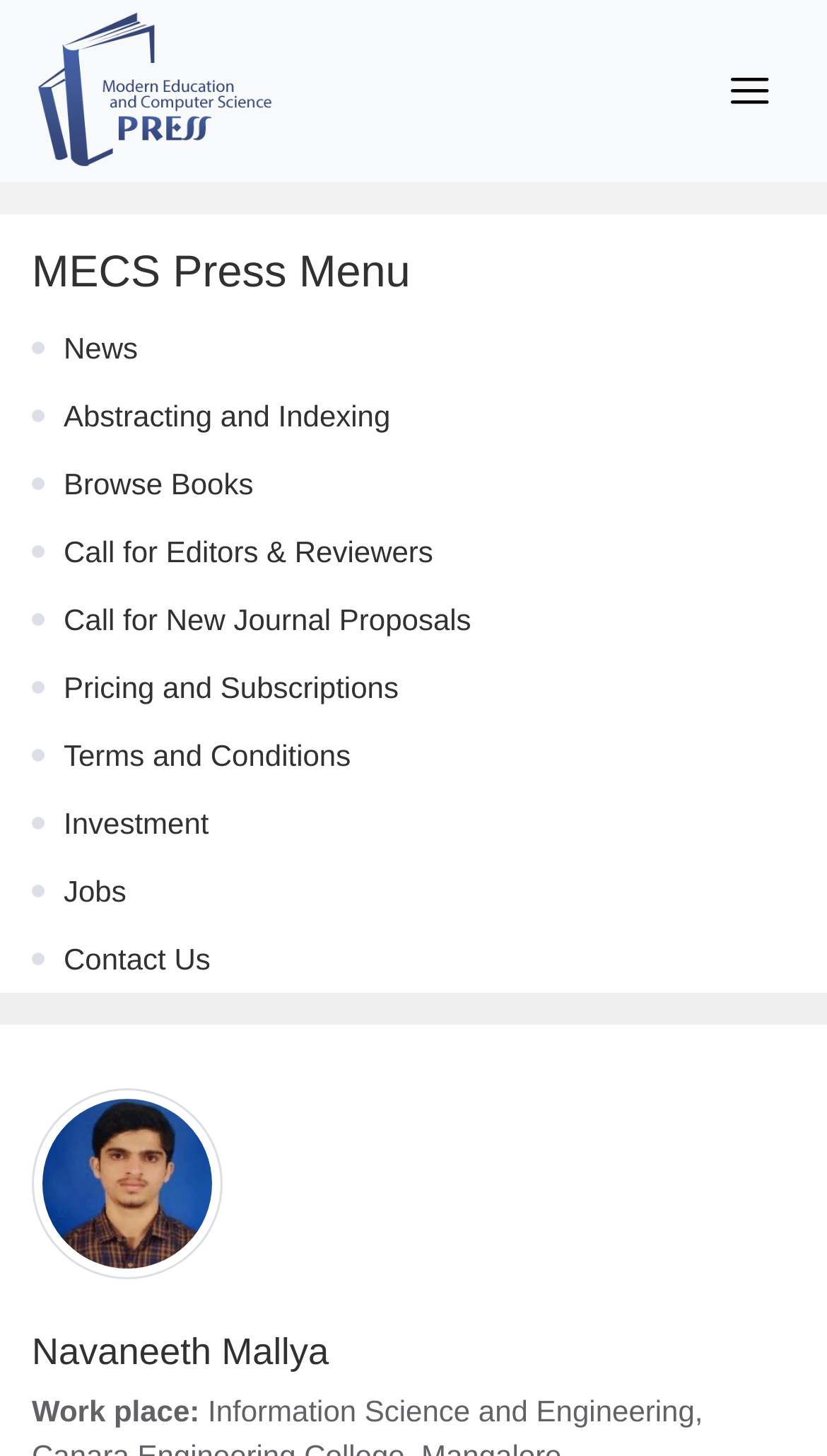Find the bounding box coordinates of the element I should click to carry out the following instruction: "View news".

[0.077, 0.228, 0.167, 0.251]